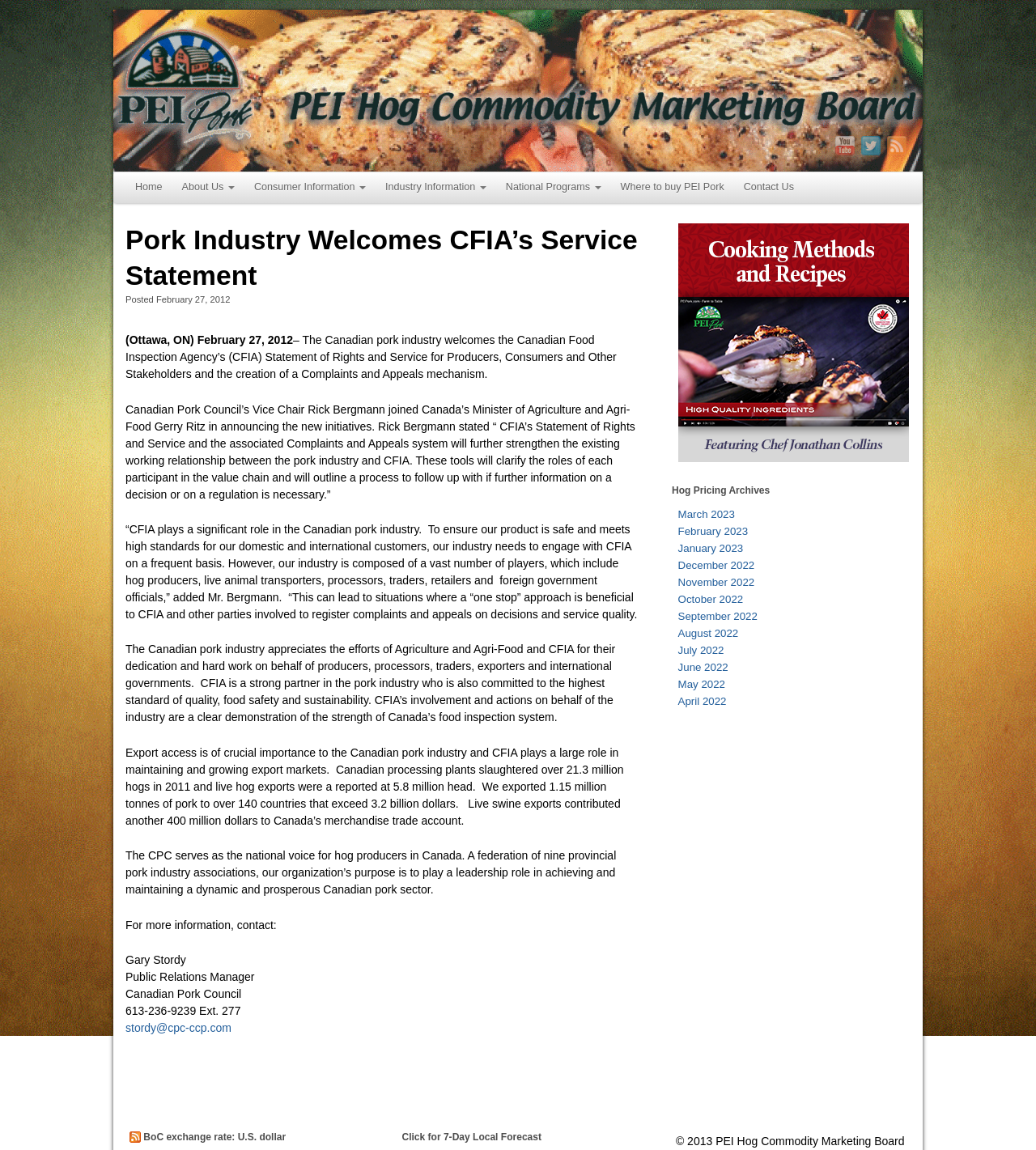What is the copyright year of the webpage?
Please answer the question with as much detail as possible using the screenshot.

The copyright year can be found at the bottom of the webpage, where it is written as '© 2013 PEI Hog Commodity Marketing Board'.